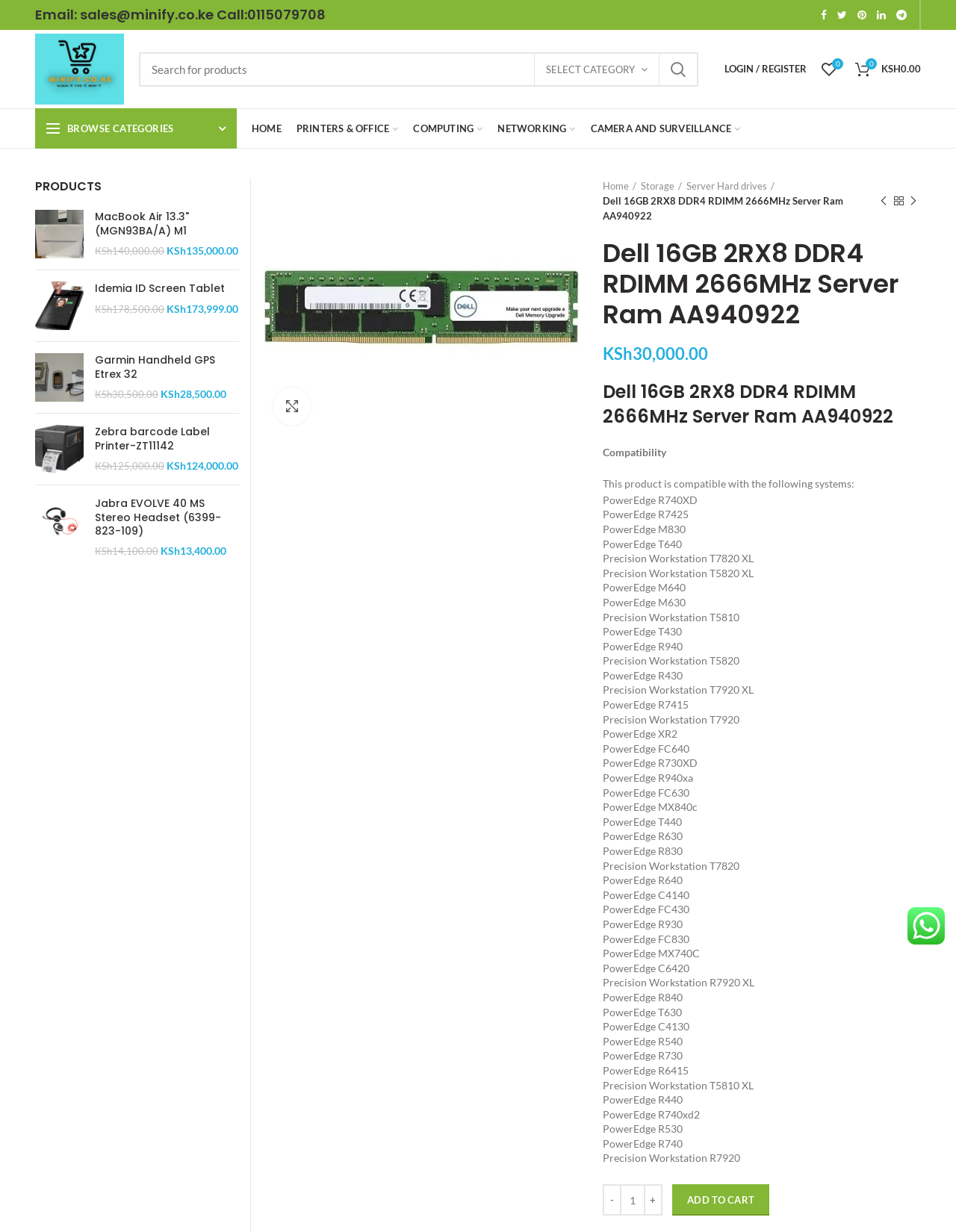What is the function of the button with the text 'SEARCH'
Using the image, give a concise answer in the form of a single word or short phrase.

Search for products